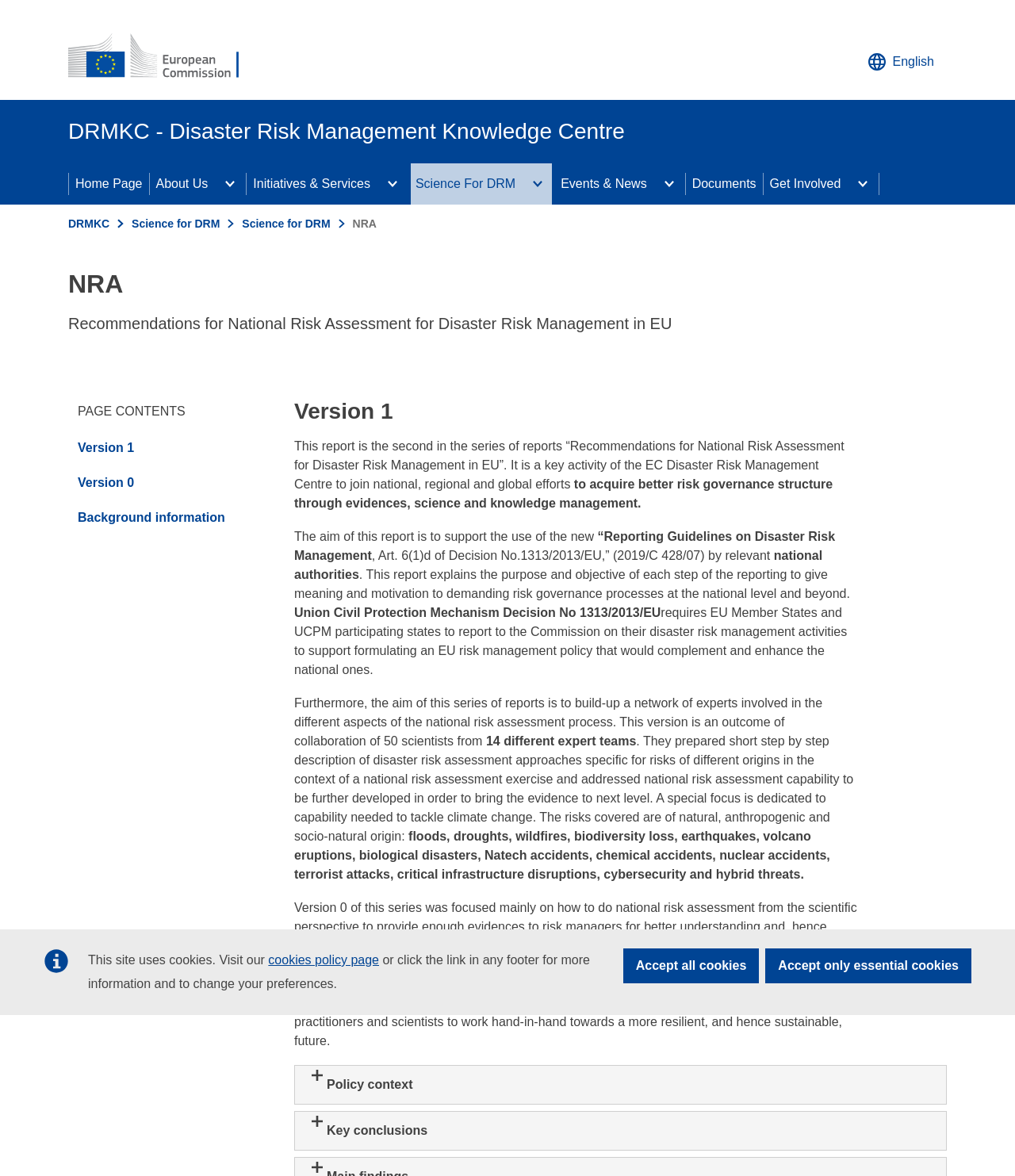Identify the bounding box coordinates for the UI element described as follows: "Events & News". Ensure the coordinates are four float numbers between 0 and 1, formatted as [left, top, right, bottom].

[0.546, 0.139, 0.643, 0.174]